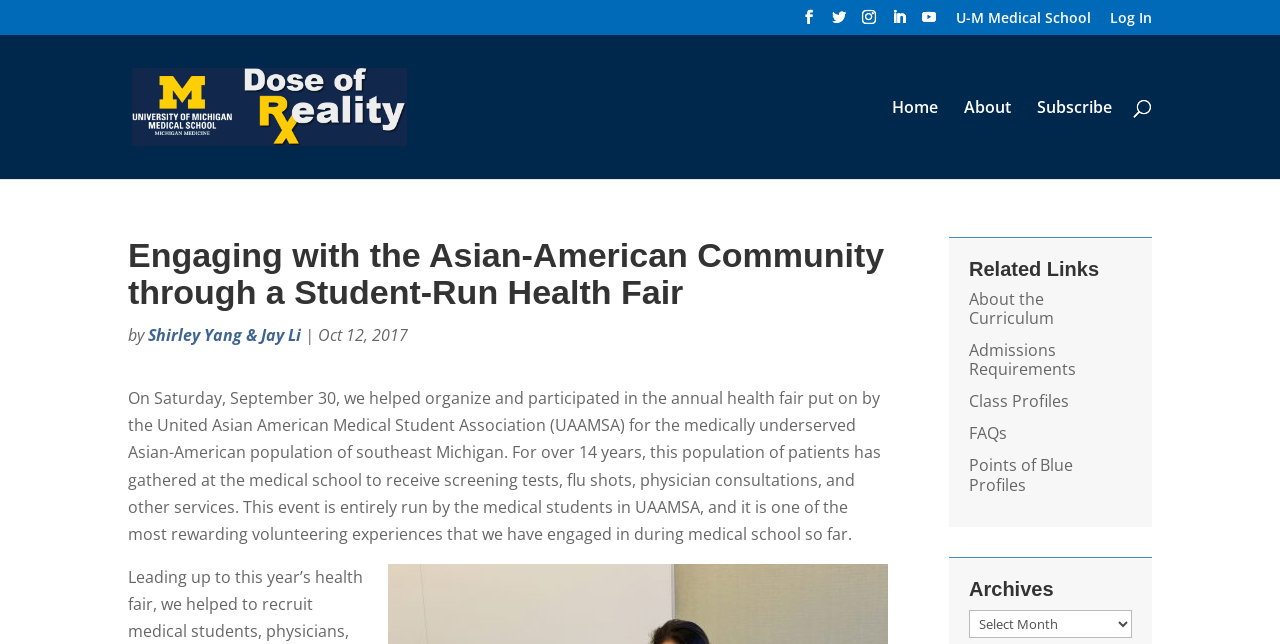Kindly determine the bounding box coordinates for the area that needs to be clicked to execute this instruction: "Go to Home page".

[0.697, 0.155, 0.733, 0.278]